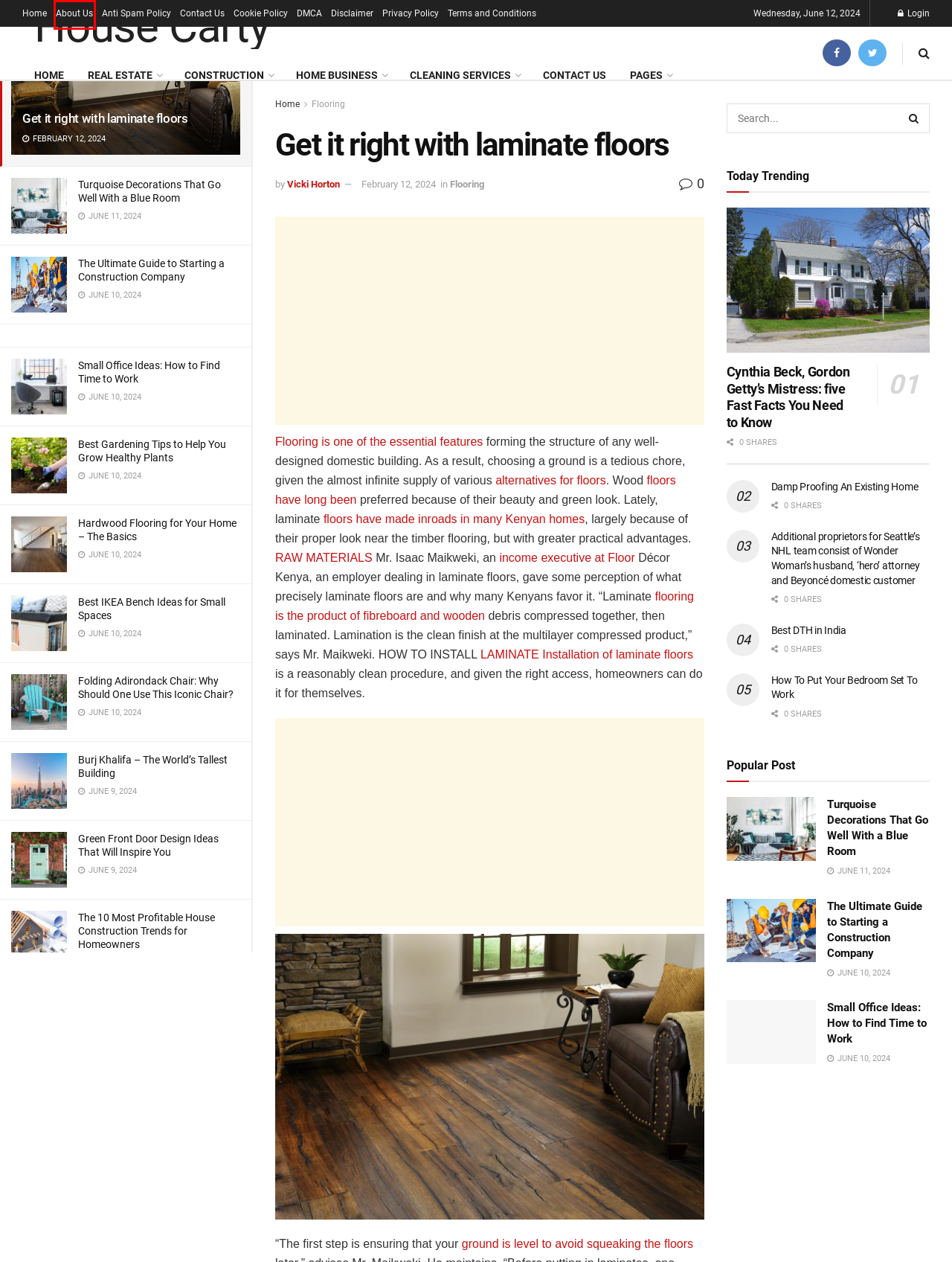Observe the screenshot of a webpage with a red bounding box around an element. Identify the webpage description that best fits the new page after the element inside the bounding box is clicked. The candidates are:
A. About Us - House Carty
B. Construction - House Carty
C. Small Office Ideas: How to Find Time to Work - House Carty
D. The Flooring Approach: Creating A Baseline For Retirement Income - House Carty
E. Global Laminate Flooring Market 2019 - Property Mingo
F. Best IKEA Bench Ideas for Small Spaces - House Carty
G. Digital Millennium Copyright Act Notice - House Carty
H. Burj Khalifa - The World's Tallest Building - House Carty

A